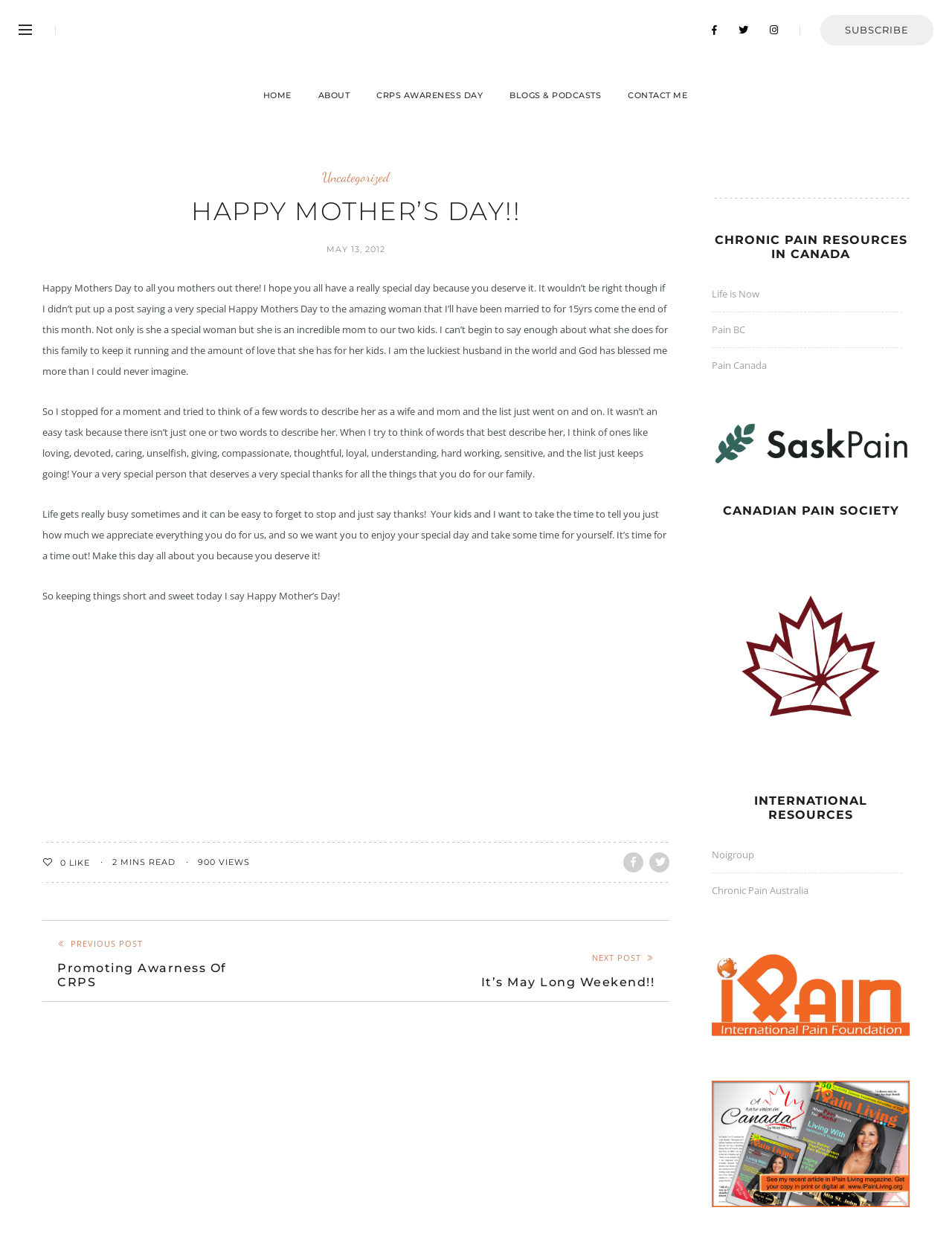Indicate the bounding box coordinates of the clickable region to achieve the following instruction: "Subscribe to the newsletter."

[0.862, 0.012, 0.98, 0.036]